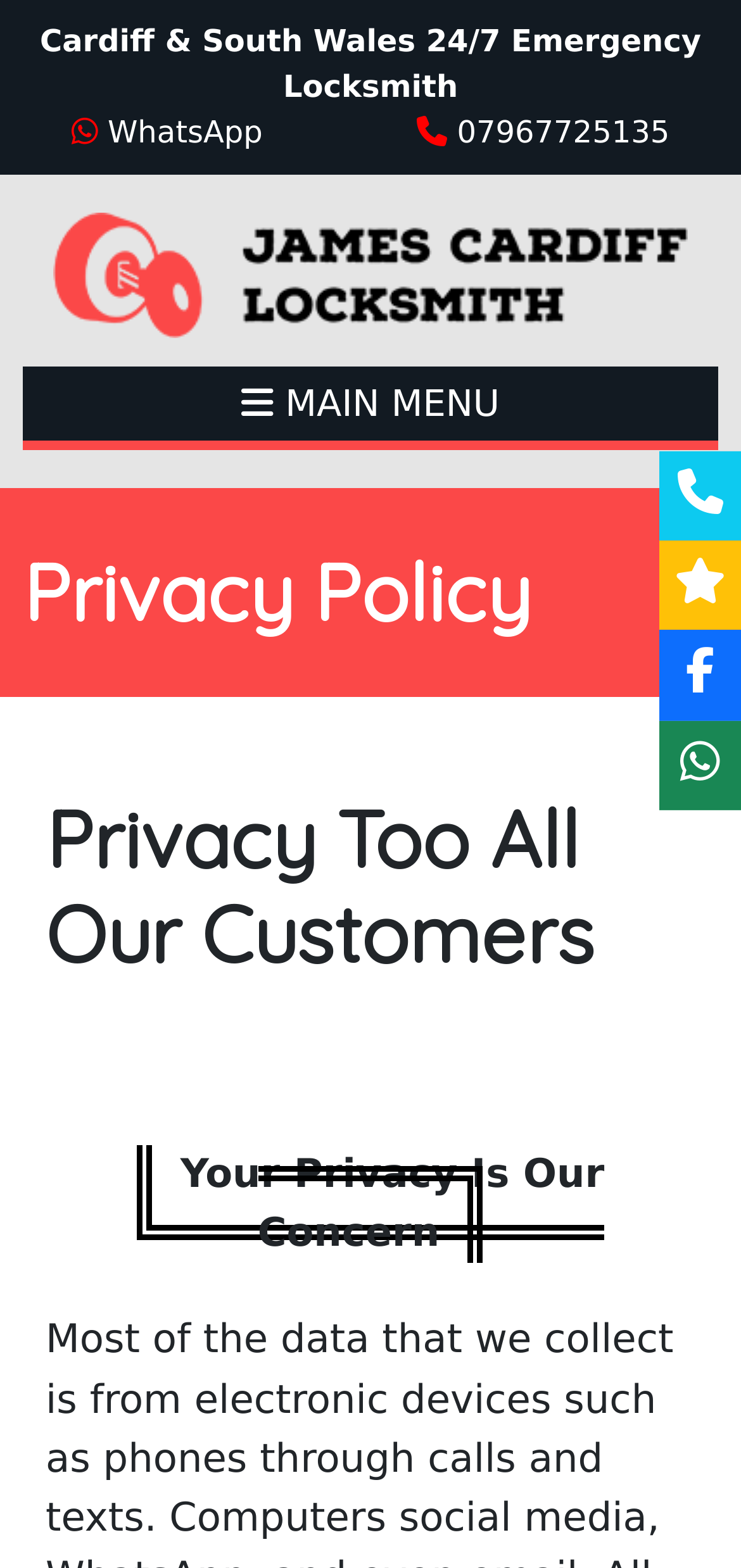Give a detailed overview of the webpage's appearance and contents.

The webpage is about the privacy policy of James Cardiff Locksmith. At the top, there is a header section with the company's name "Cardiff & South Wales 24/7 Emergency Locksmith" in a prominent font. Below this, there are three links: a WhatsApp icon, a phone number "07967725135", and the company's name "James Cardiff Locksmith" which is also an image. 

To the right of the company's name, there is a button labeled "Toggle navigation" which controls the main menu. When expanded, the main menu displays the text "MAIN MENU". 

Below the header section, there is a heading that reads "Privacy Policy" in a large font. Underneath this, there is another heading that says "Privacy Too All Our Customers". 

Further down the page, there is a paragraph of text with the title "Your Privacy Is Our Concern". 

On the right side of the page, near the top, there are four social media links represented by icons: Facebook, Twitter, Instagram, and WhatsApp.